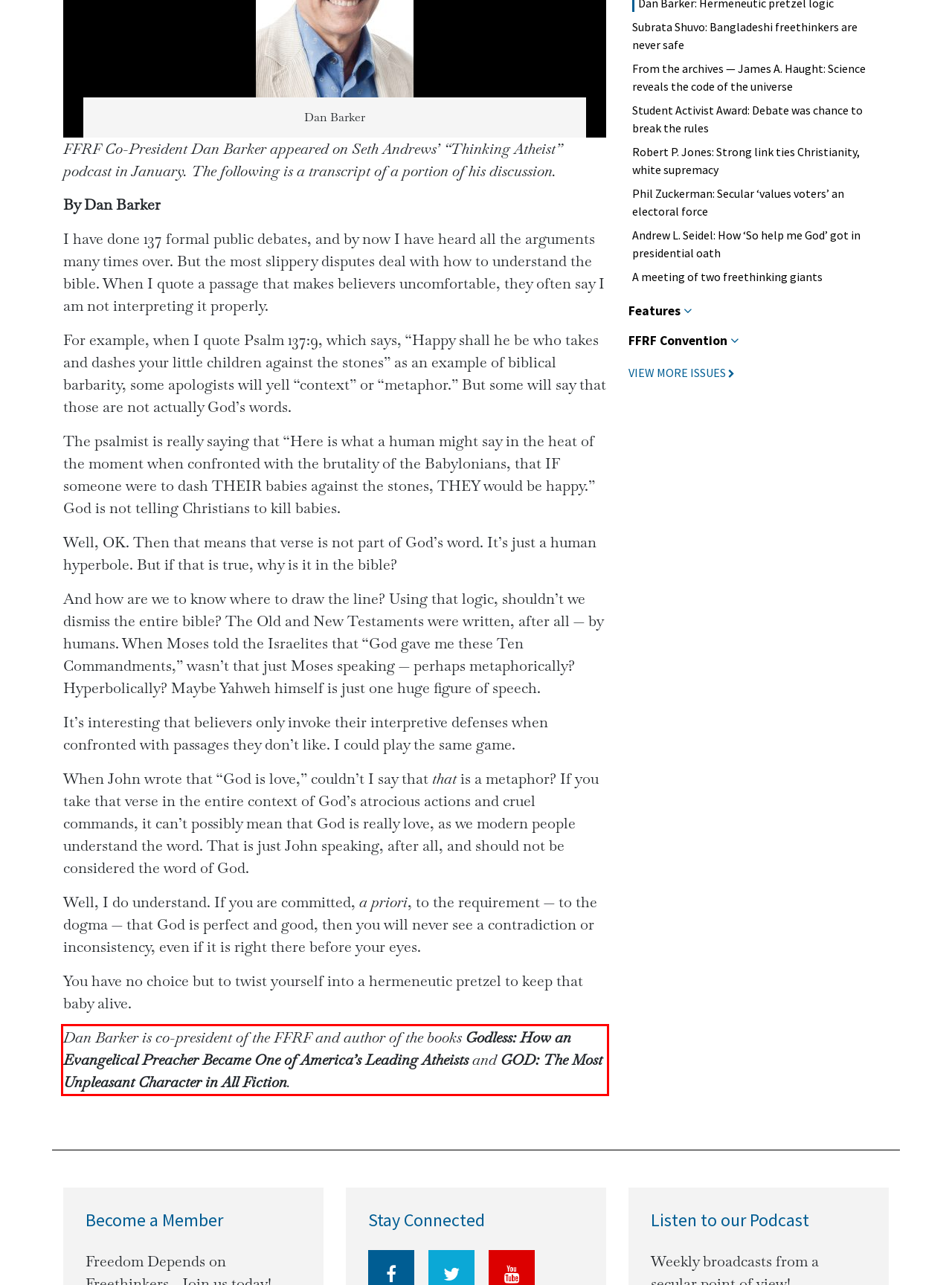Identify the text inside the red bounding box in the provided webpage screenshot and transcribe it.

Dan Barker is co-president of the FFRF and author of the books Godless: How an Evangelical Preacher Became One of America’s Leading Atheists and GOD: The Most Unpleasant Character in All Fiction.